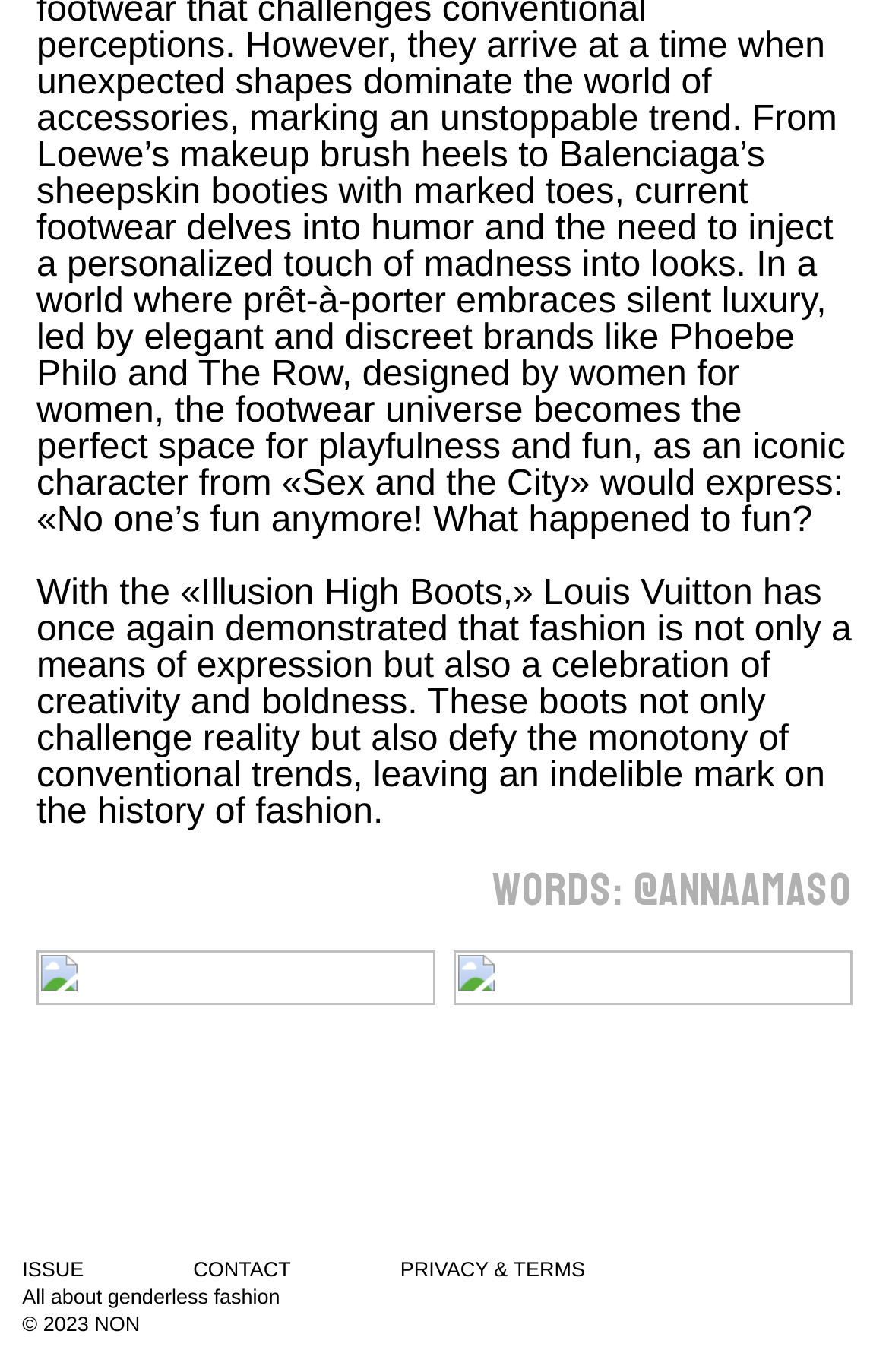What is the purpose of the links at the bottom of the page?
Provide a comprehensive and detailed answer to the question.

The links at the bottom of the page, including 'ISSUE', 'CONTACT', and 'PRIVACY & TERMS', appear to be navigation links that allow users to access different sections of the website or learn more about the website's policies.